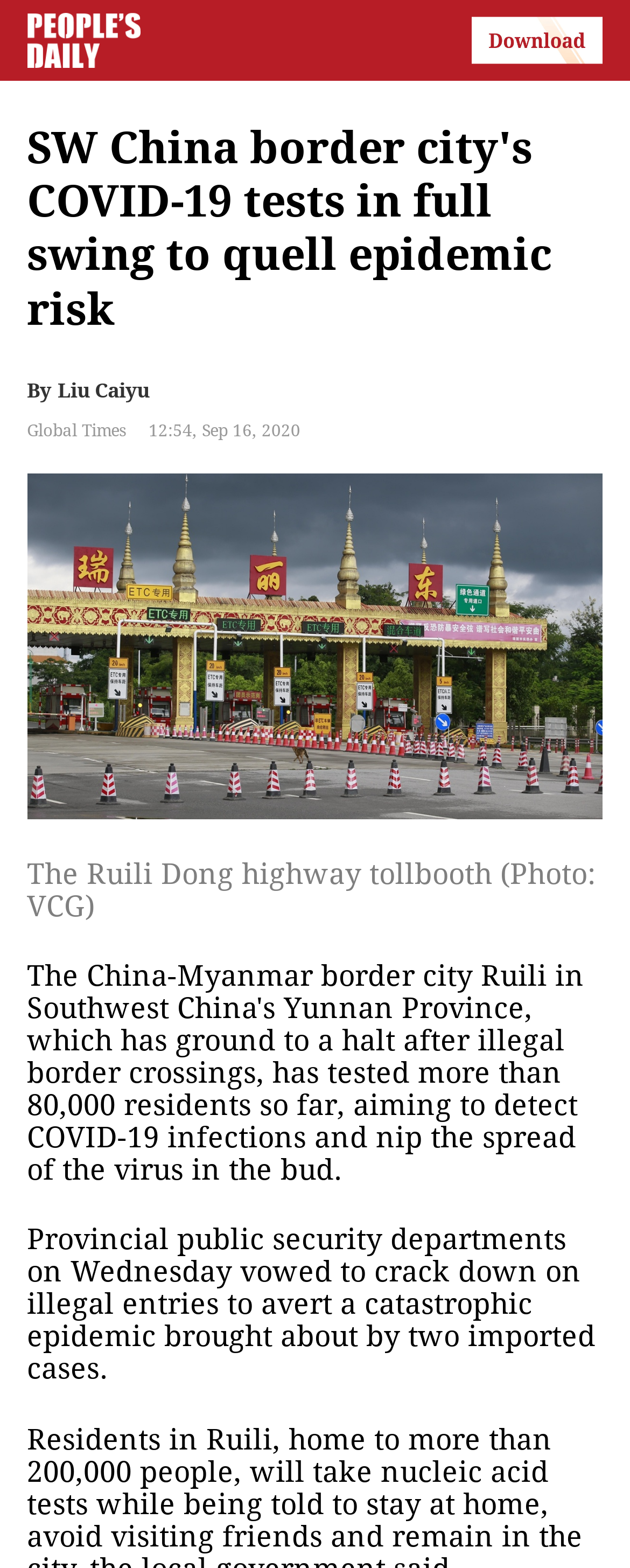Please provide a one-word or phrase answer to the question: 
Who wrote the article?

Liu Caiyu